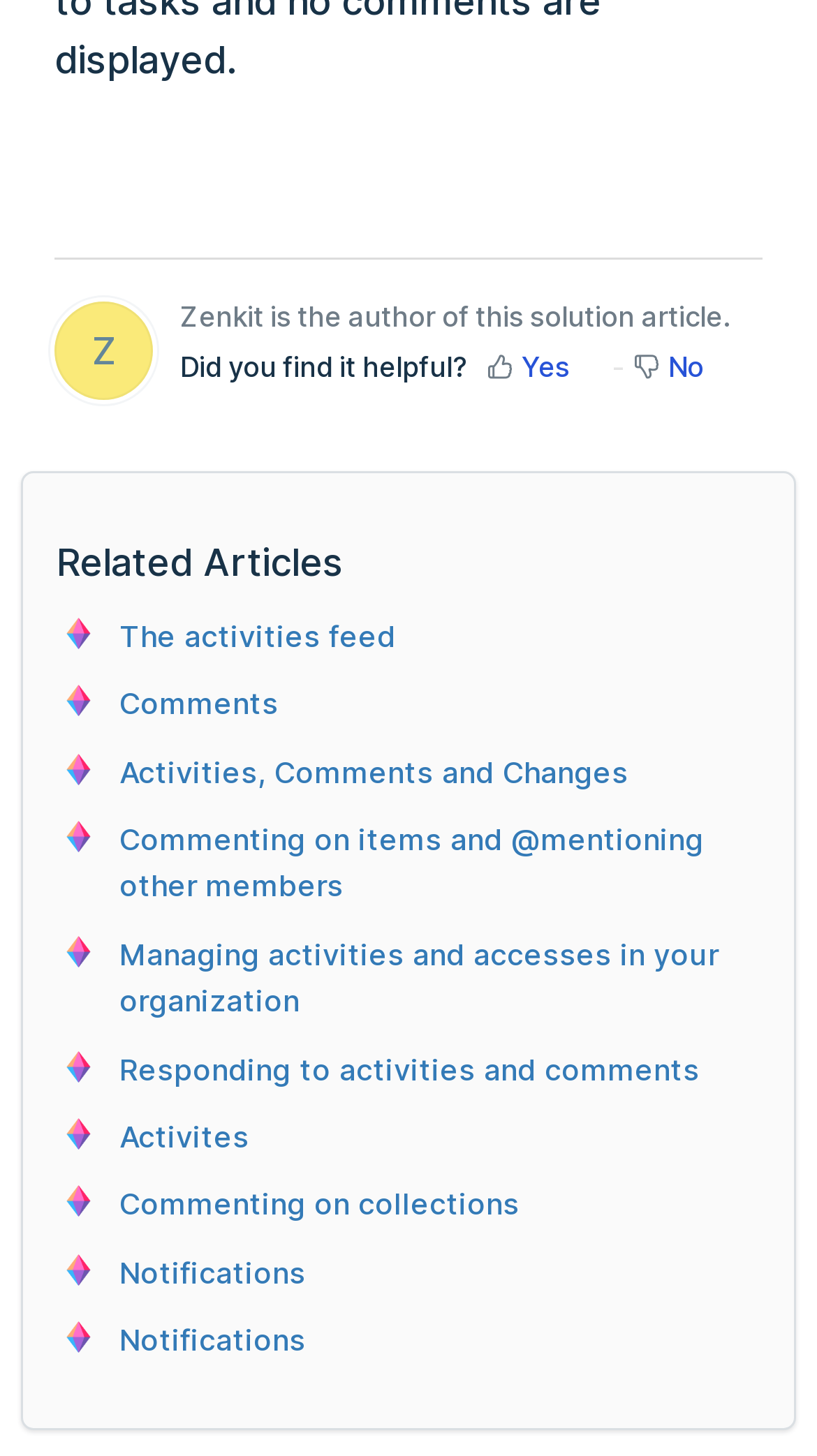Determine the bounding box coordinates of the section to be clicked to follow the instruction: "View 'The activities feed'". The coordinates should be given as four float numbers between 0 and 1, formatted as [left, top, right, bottom].

[0.146, 0.424, 0.485, 0.449]